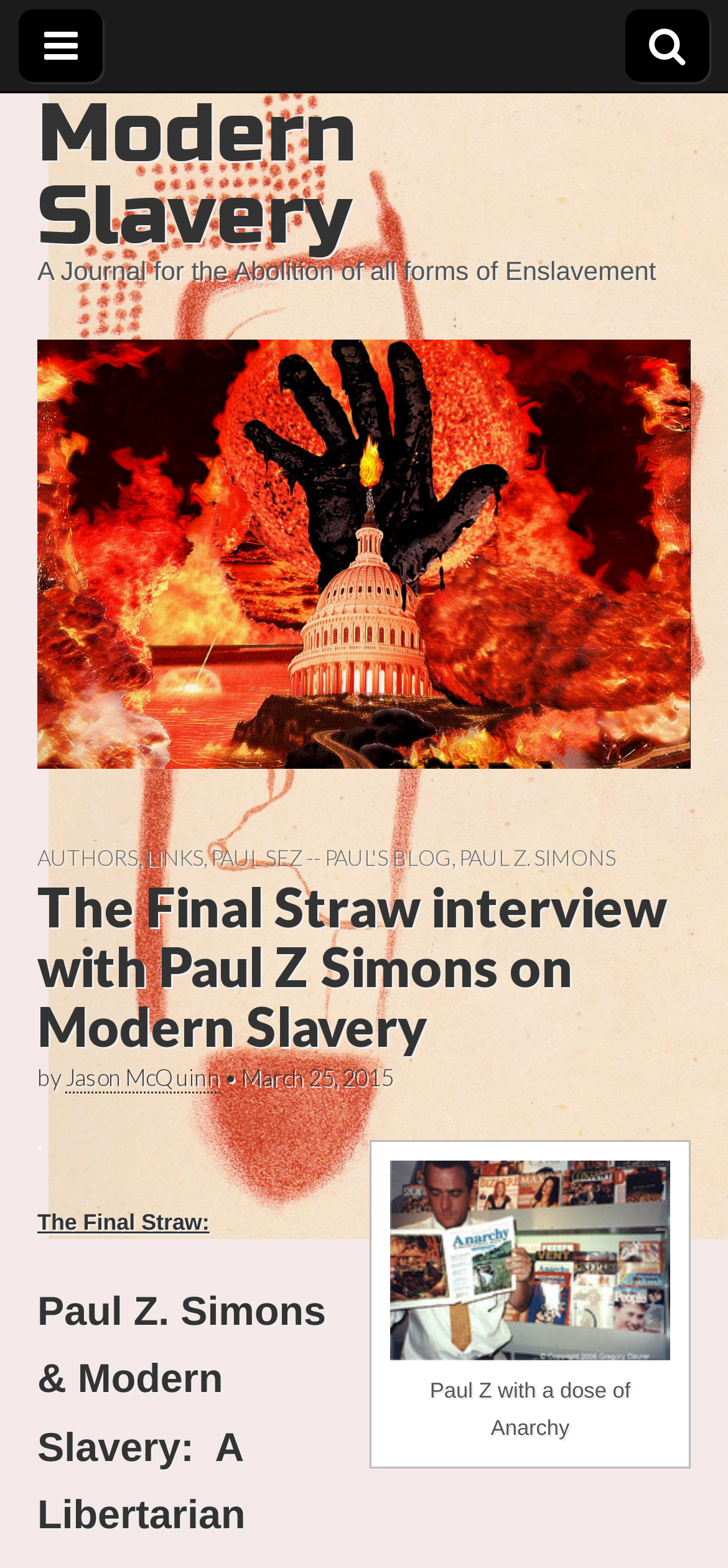What is the date of the article?
Provide a short answer using one word or a brief phrase based on the image.

March 25, 2015